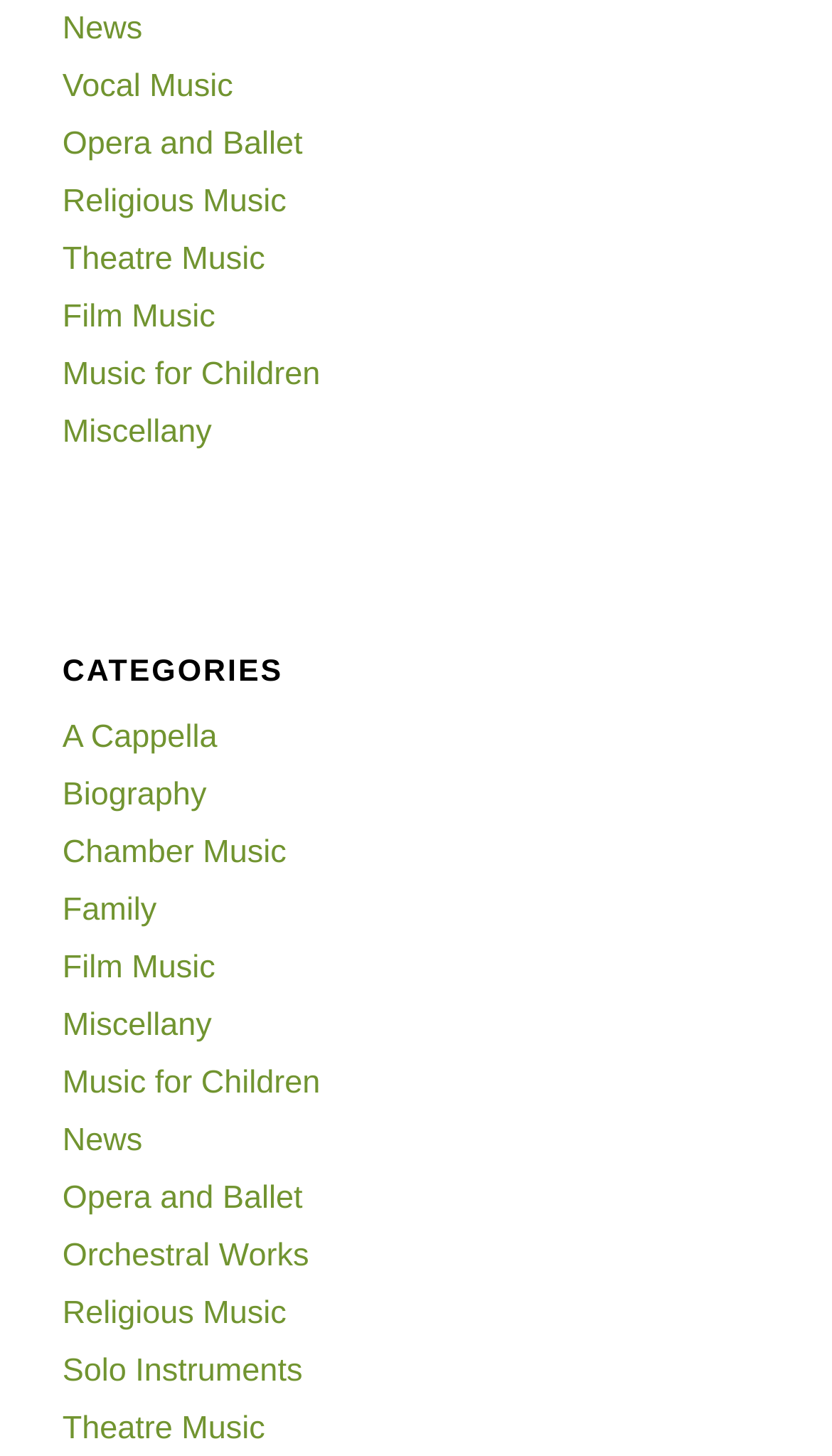Identify the bounding box of the UI component described as: "Music for Children".

[0.075, 0.731, 0.385, 0.756]